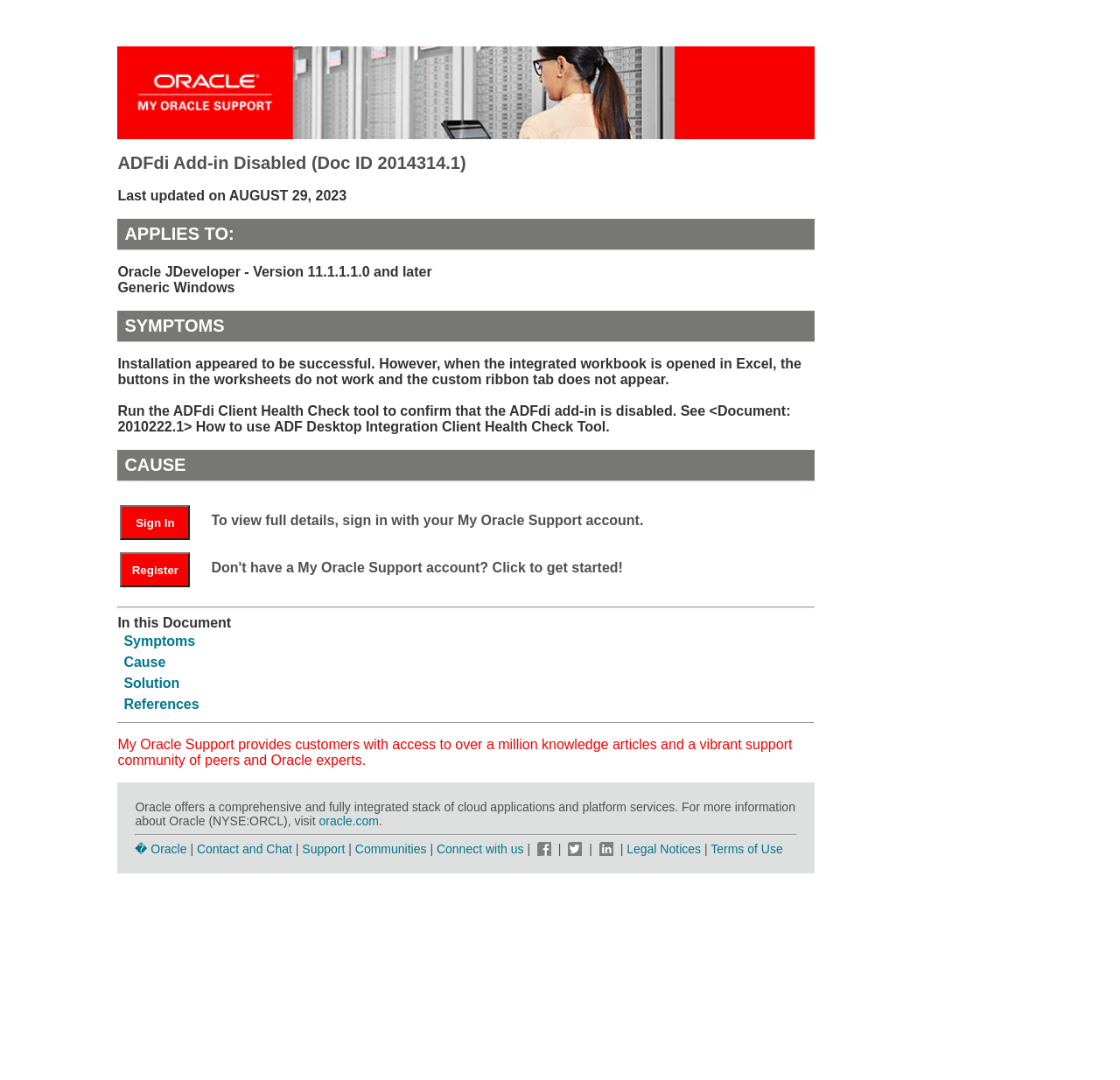Generate a comprehensive description of the webpage.

The webpage is about a technical issue with Oracle JDeveloper, specifically the ADFdi Add-in being disabled. At the top, there is a banner with the title "My Oracle Support" and an image. Below the banner, there is a heading that reads "ADFdi Add-in Disabled (Doc ID 2014314.1)" followed by the last updated date, "AUGUST 29, 2023".

The main content of the page is divided into sections, including "APPLIES TO:", "SYMPTOMS", "CAUSE", and others. The "APPLIES TO:" section lists the affected software versions, including Oracle JDeveloper - Version 11.1.1.1.0 and later, and the operating system, Generic Windows.

The "SYMPTOMS" section describes the problem, stating that the installation appears to be successful, but the buttons in the worksheets do not work, and the custom ribbon tab does not appear when the integrated workbook is opened in Excel. There is also a suggestion to run the ADFdi Client Health Check tool to confirm that the ADFdi add-in is disabled.

The "CAUSE" section is presented in a table format, with two rows and two columns. The first column has a "Sign In" button and a link to sign in with a My Oracle Support account, while the second column has a "Register" button and a link to get started with creating a My Oracle Support account.

Below the "CAUSE" section, there are several tables with links to different sections of the document, including "Symptoms", "Cause", "Solution", and "References". These links allow users to quickly navigate to specific parts of the document.

At the bottom of the page, there is a separator line, followed by a paragraph of text that describes the benefits of My Oracle Support, including access to over a million knowledge articles and a vibrant support community.

The footer section of the page has several links, including "oracle.com", "Contact and Chat", "Support", "Communities", and social media links to Facebook, Twitter, and LinkedIn. There are also links to "Legal Notices" and "Terms of Use".